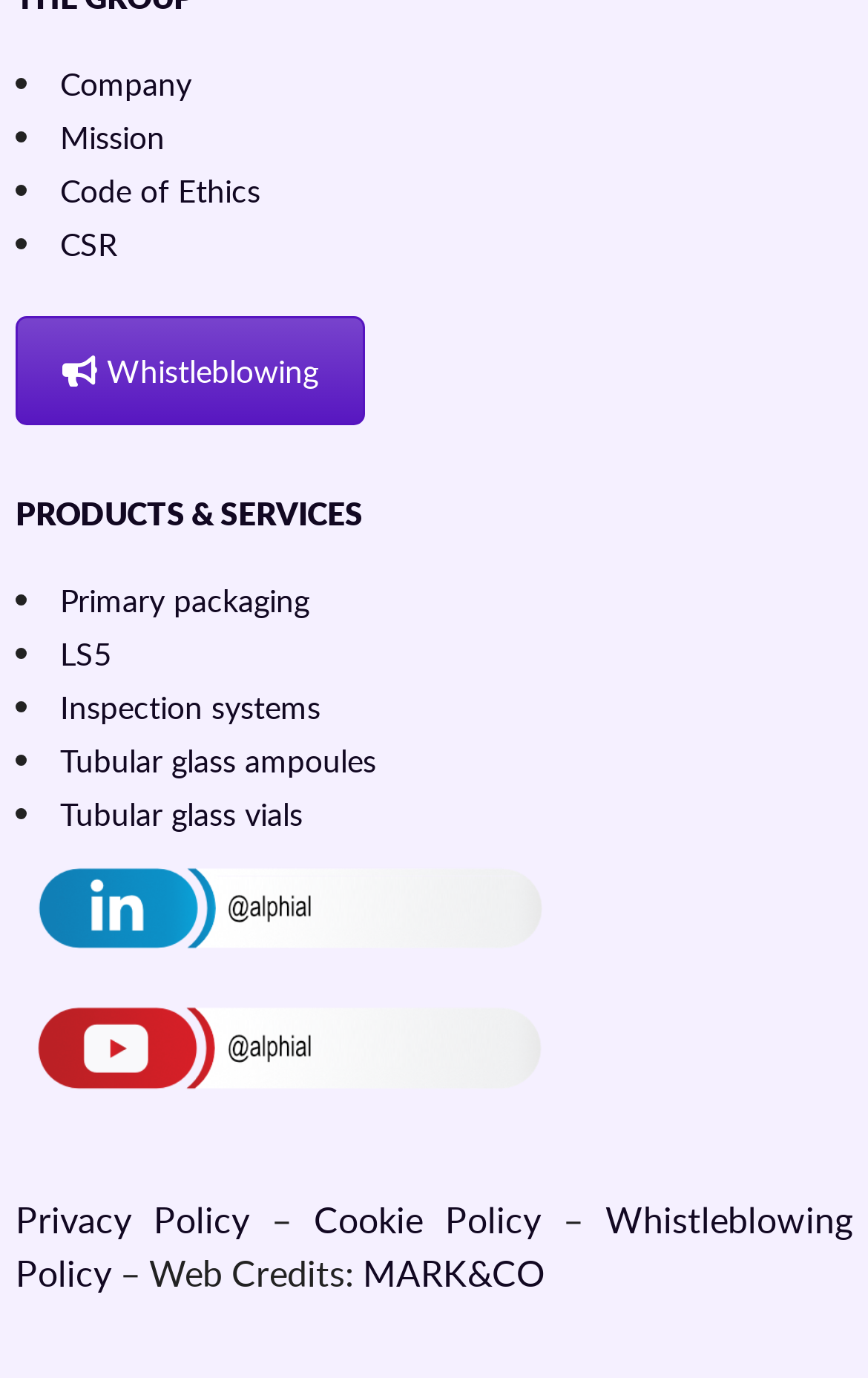Provide the bounding box coordinates, formatted as (top-left x, top-left y, bottom-right x, bottom-right y), with all values being floating point numbers between 0 and 1. Identify the bounding box of the UI element that matches the description: Facebook

None